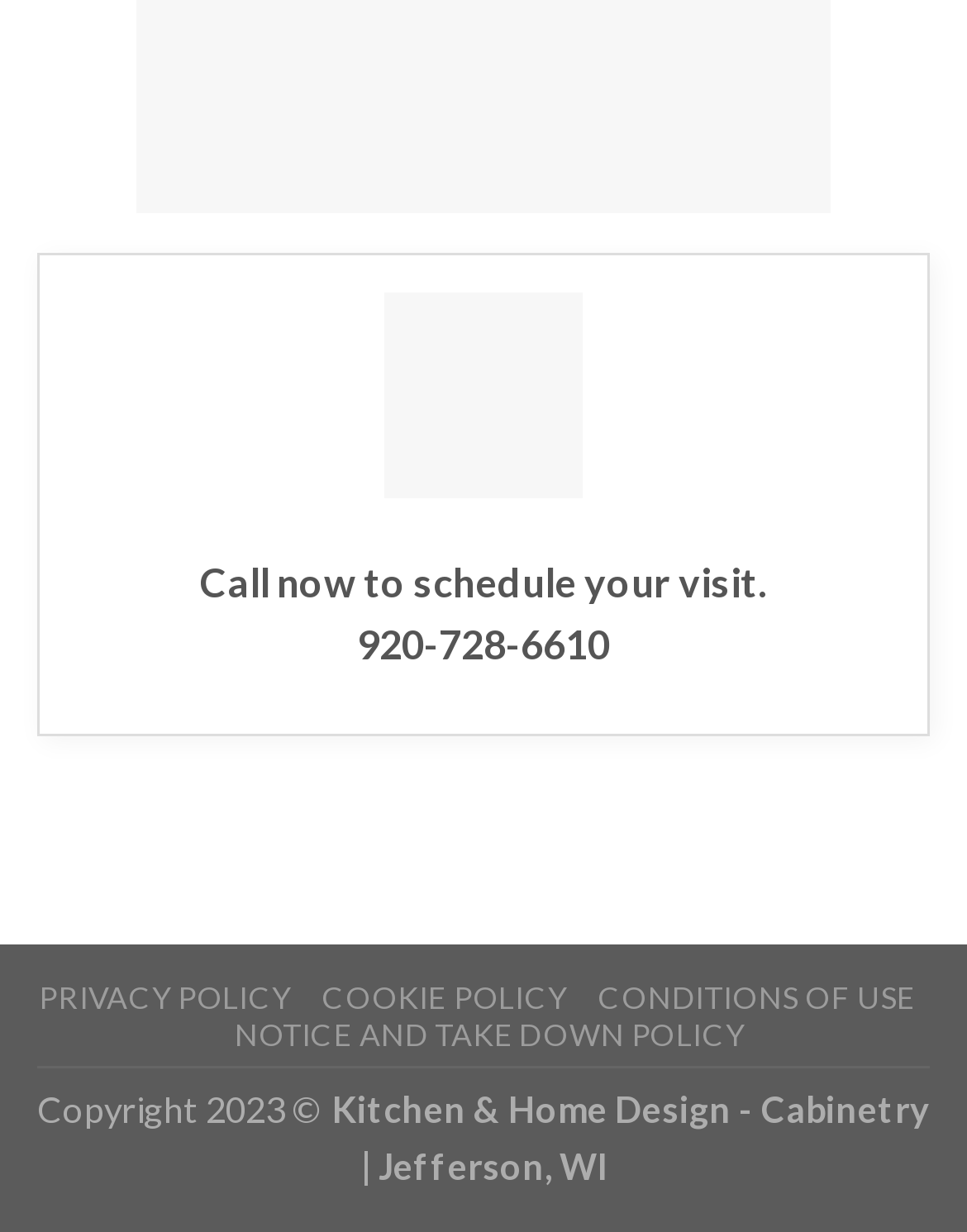What is the location of the company?
Using the screenshot, give a one-word or short phrase answer.

Jefferson, WI